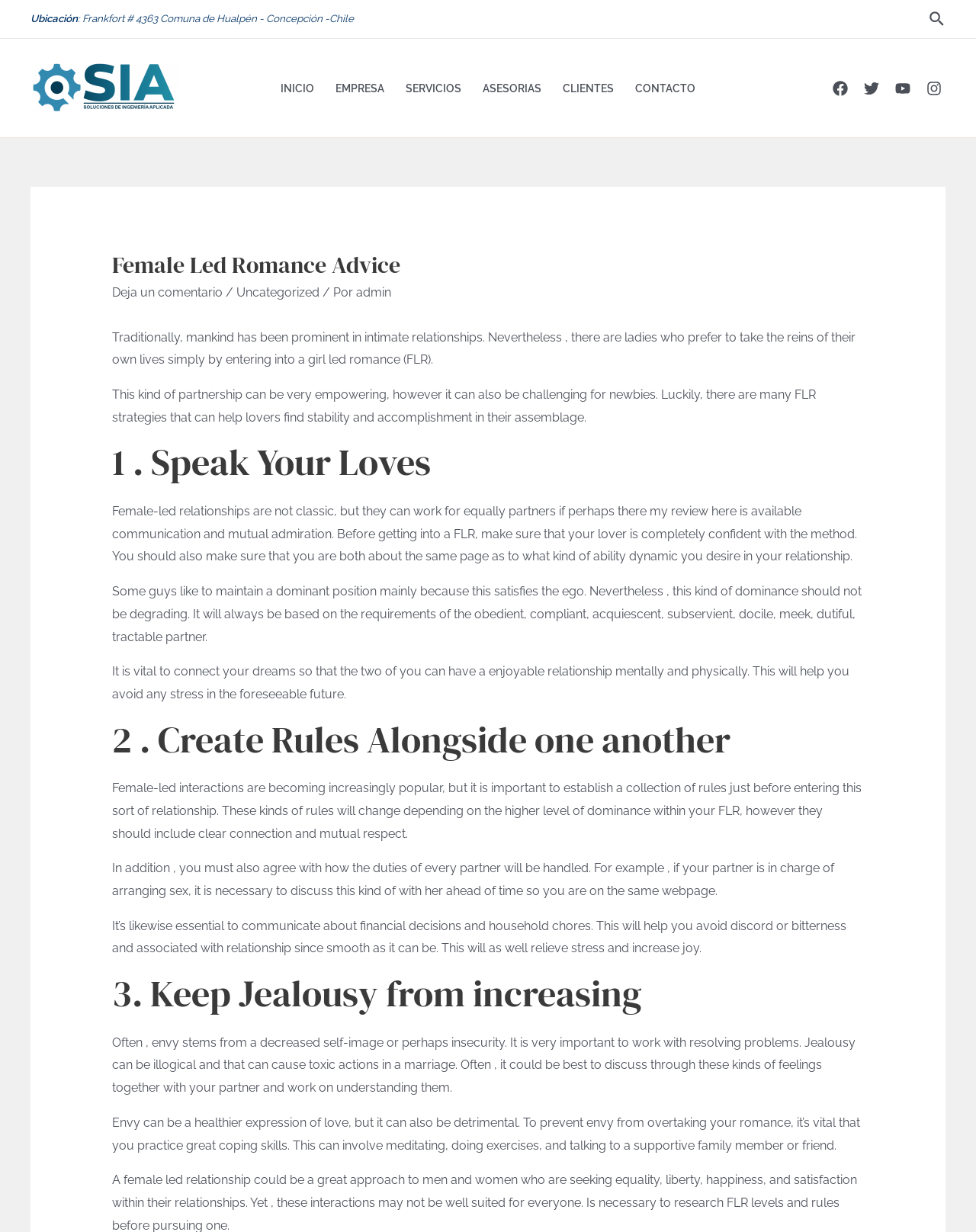Find the bounding box coordinates for the element that must be clicked to complete the instruction: "Click the search icon". The coordinates should be four float numbers between 0 and 1, indicated as [left, top, right, bottom].

[0.952, 0.006, 0.969, 0.024]